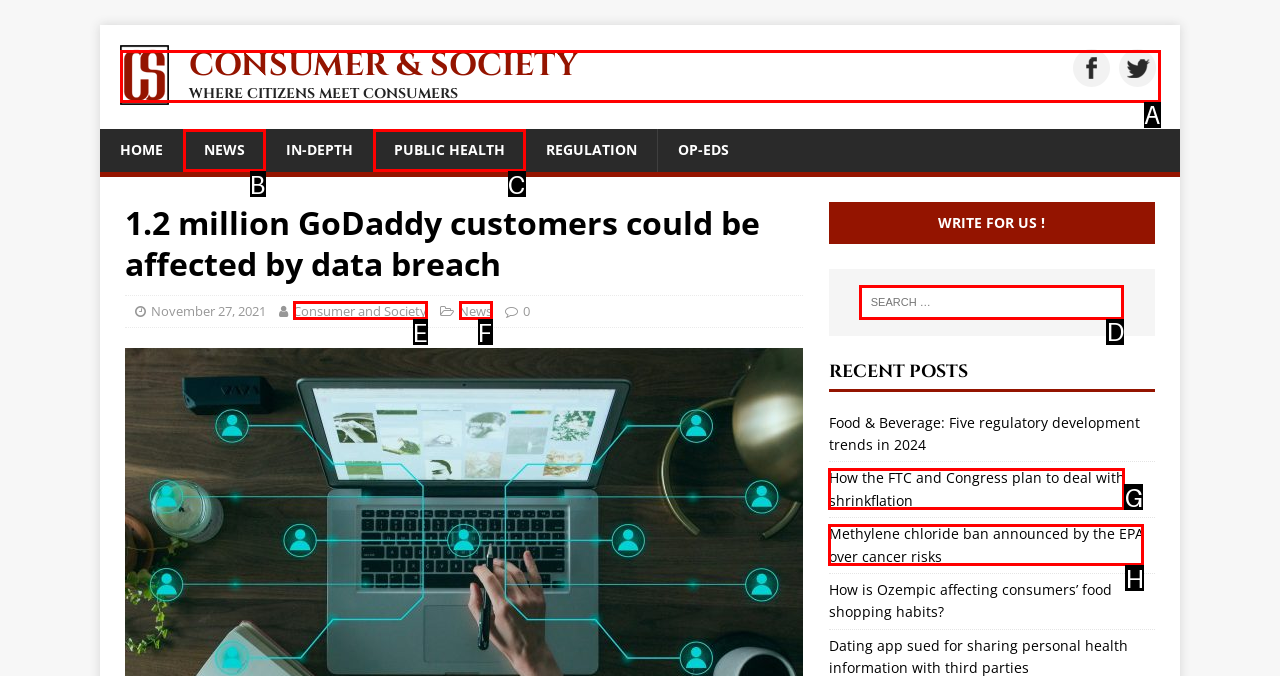Find the HTML element that matches the description provided: Public Health
Answer using the corresponding option letter.

C